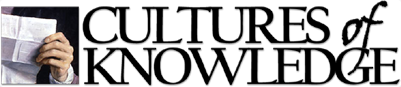Provide a comprehensive description of the image.

The image prominently features the title "Cultures of Knowledge," depicted in a bold, stylized font. The design incorporates elements of a hand holding an open book or document, symbolizing the sharing and dissemination of knowledge. This visual representation aligns with the themes of exploration and intellectual discourse emphasized in the context of the associated content, which discusses networks of communication and scholarship from 1550 to 1750. The fusion of textual and visual elements effectively conveys an academic and historical essence, inviting viewers to engage with the intricate dynamics of knowledge in a past era.